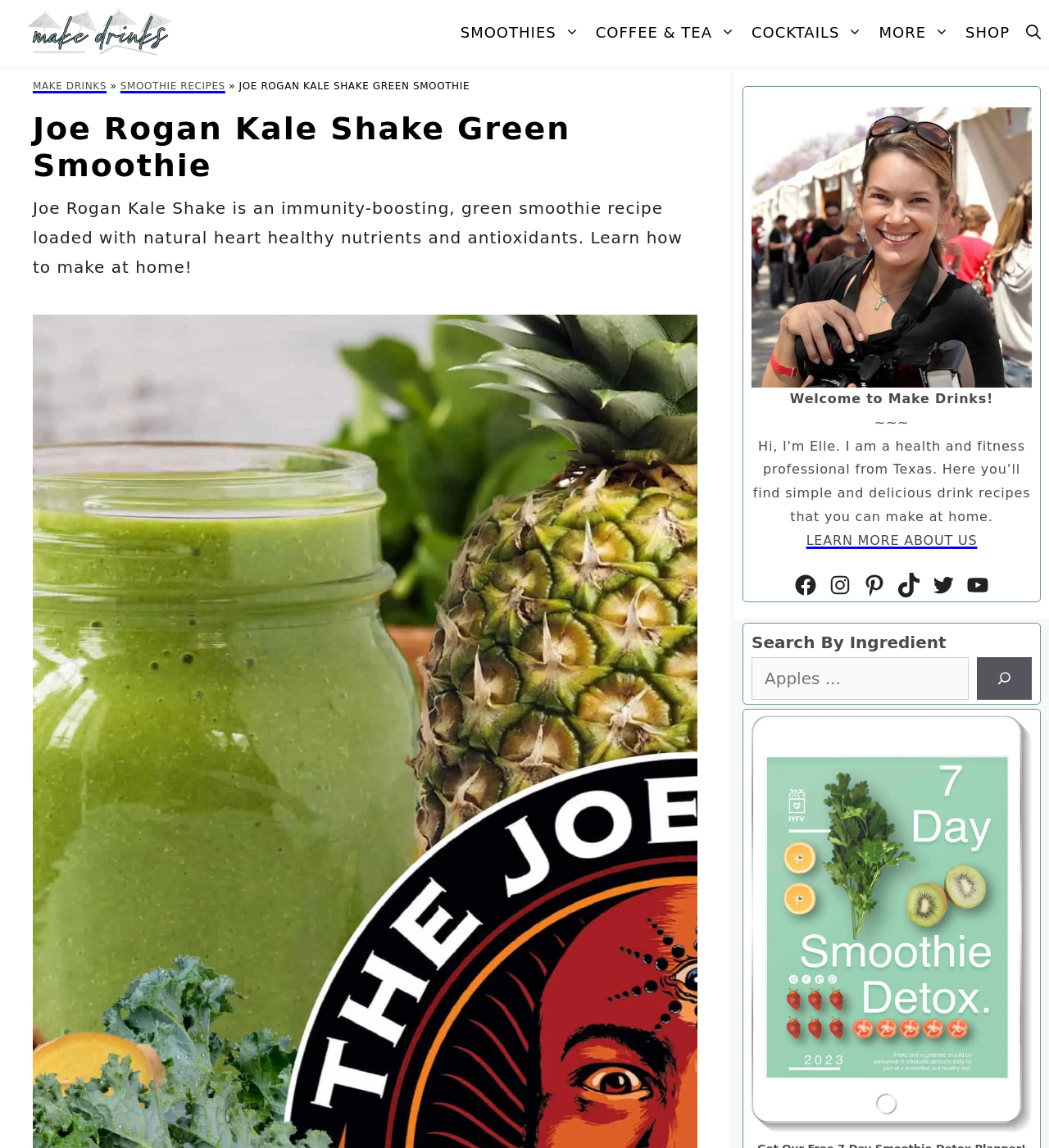Identify the bounding box coordinates of the part that should be clicked to carry out this instruction: "Visit the smoothie recipes page".

[0.115, 0.07, 0.215, 0.08]